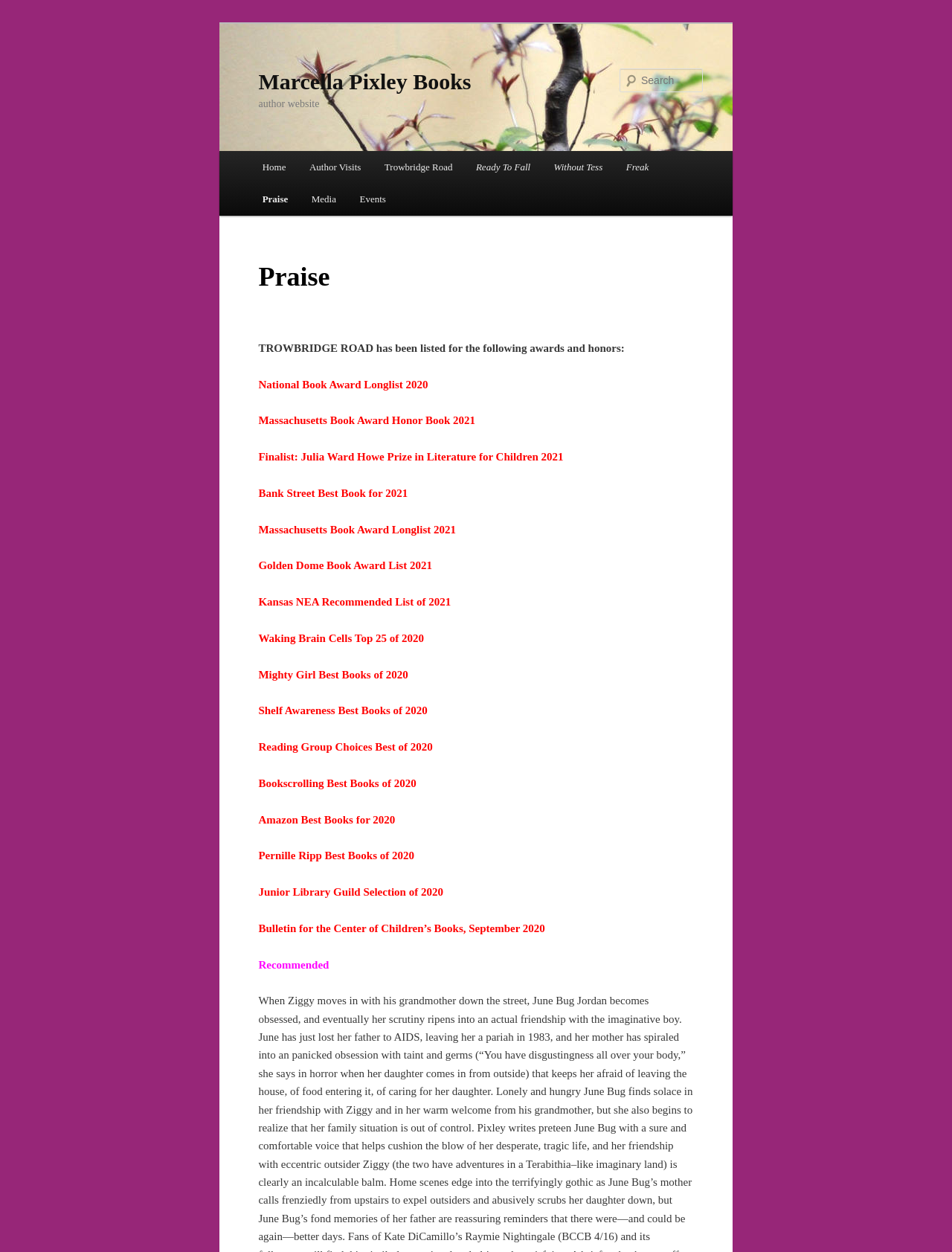Bounding box coordinates must be specified in the format (top-left x, top-left y, bottom-right x, bottom-right y). All values should be floating point numbers between 0 and 1. What are the bounding box coordinates of the UI element described as: parent_node: Search name="s" placeholder="Search"

[0.651, 0.055, 0.738, 0.074]